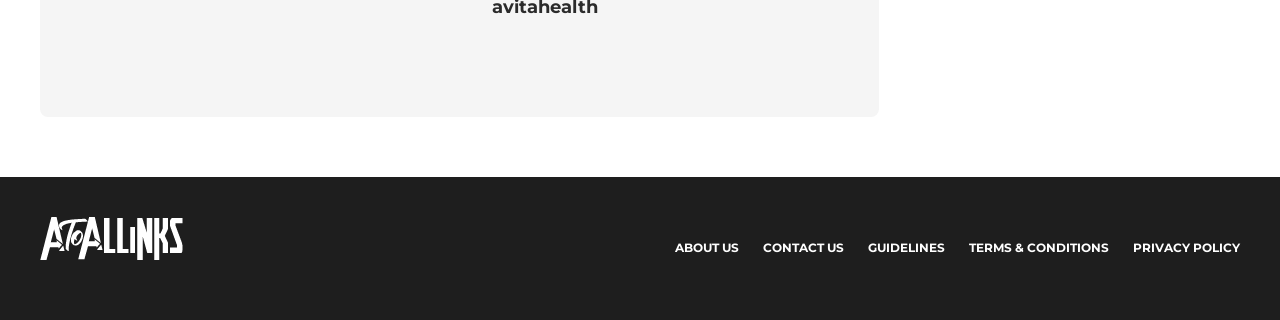Give a succinct answer to this question in a single word or phrase: 
What is the purpose of the links at the bottom?

Provide additional information